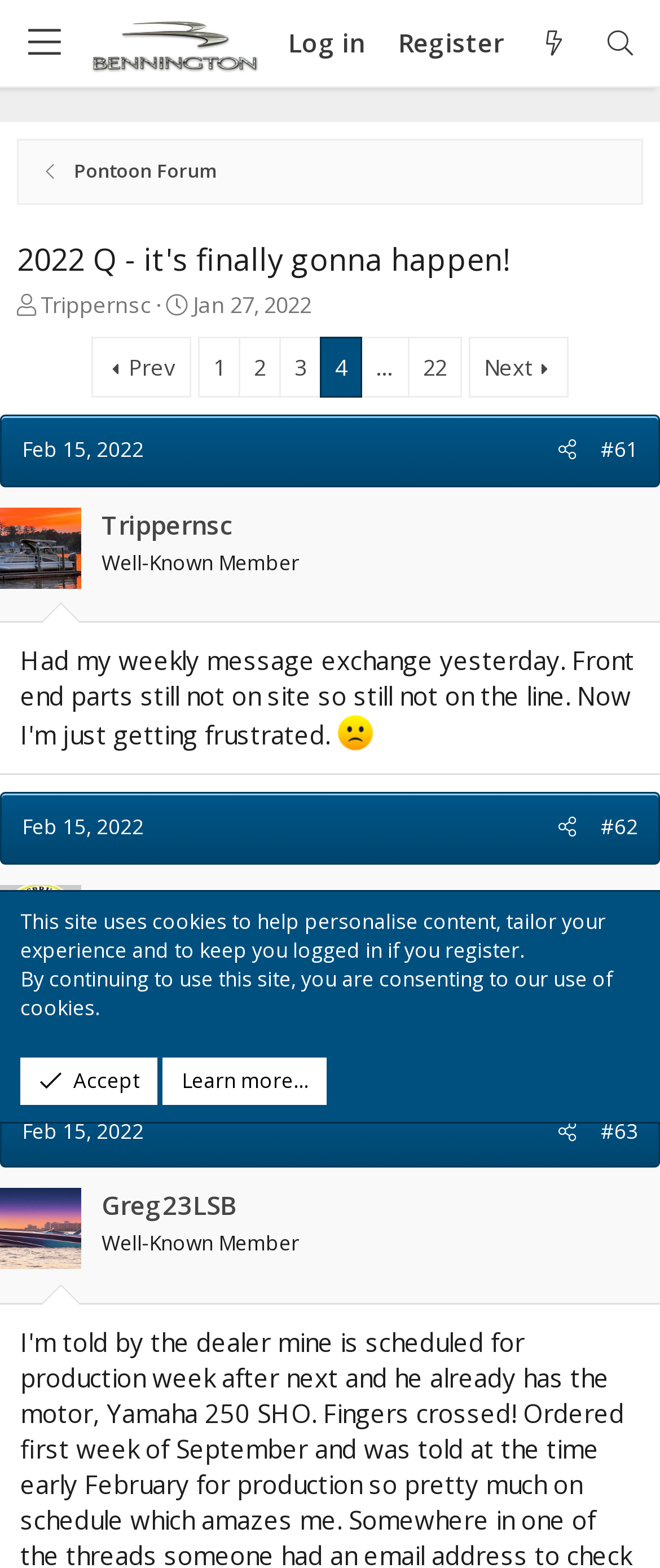Generate a thorough description of the webpage.

This webpage appears to be a forum discussion page, specifically page 4 of a thread titled "2022 Q - it's finally gonna happen!" on a website called Club Bennington. At the top of the page, there is a menu button, followed by a link to the website's homepage, and then links to log in, register, and search. 

Below the top navigation bar, there is a heading with the thread title, followed by information about the thread starter, Trippernsc, including their start date and time. 

The main content of the page is divided into several sections, each containing a post from a different user. Each post includes the user's name, profile picture, and a heading with their username. The posts also have links to share and view more information. 

There are three posts on this page, from users Trippernsc, Jack M, and Greg23LSB. The posts contain text and some have an image, such as a sad face :( in Trippernsc's post. 

At the bottom of the page, there is a notice about the website's use of cookies, with links to accept or learn more. 

The page also has pagination links at the bottom, allowing users to navigate to previous or next pages of the thread.